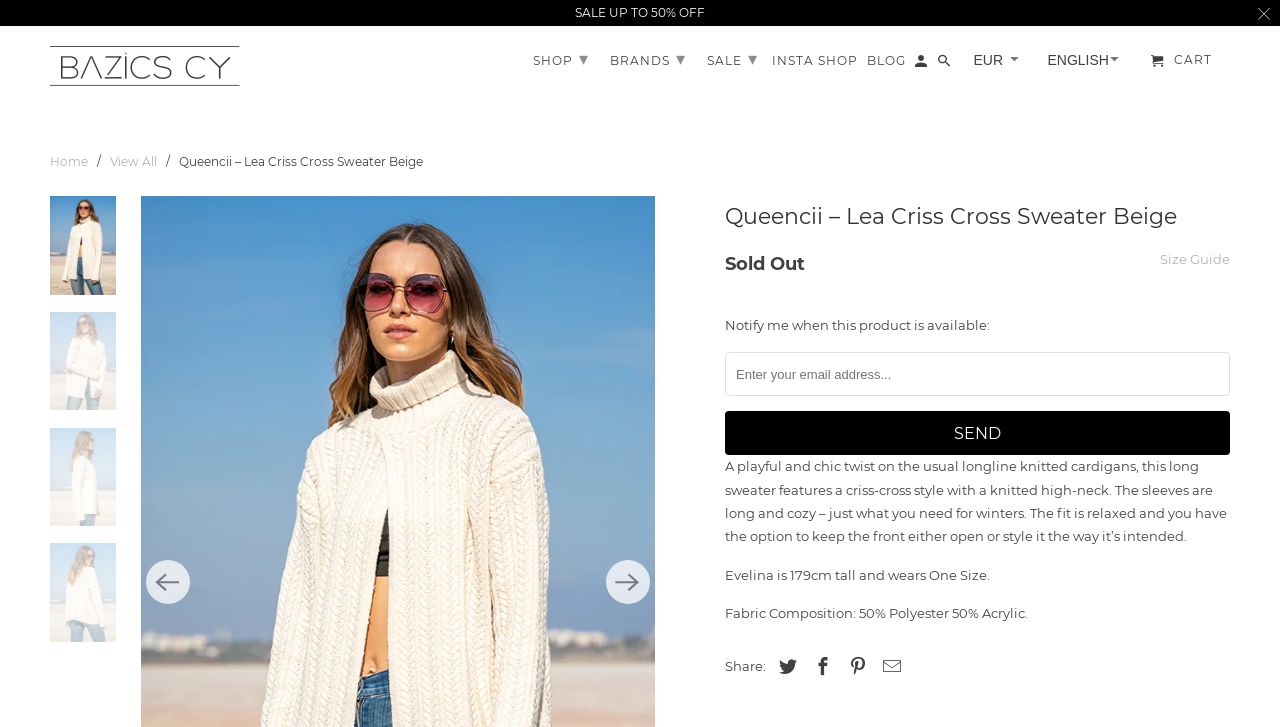Determine the bounding box coordinates for the UI element described. Format the coordinates as (top-left x, top-left y, bottom-right x, bottom-right y) and ensure all values are between 0 and 1. Element description: Cookie & Privacy Policy

None